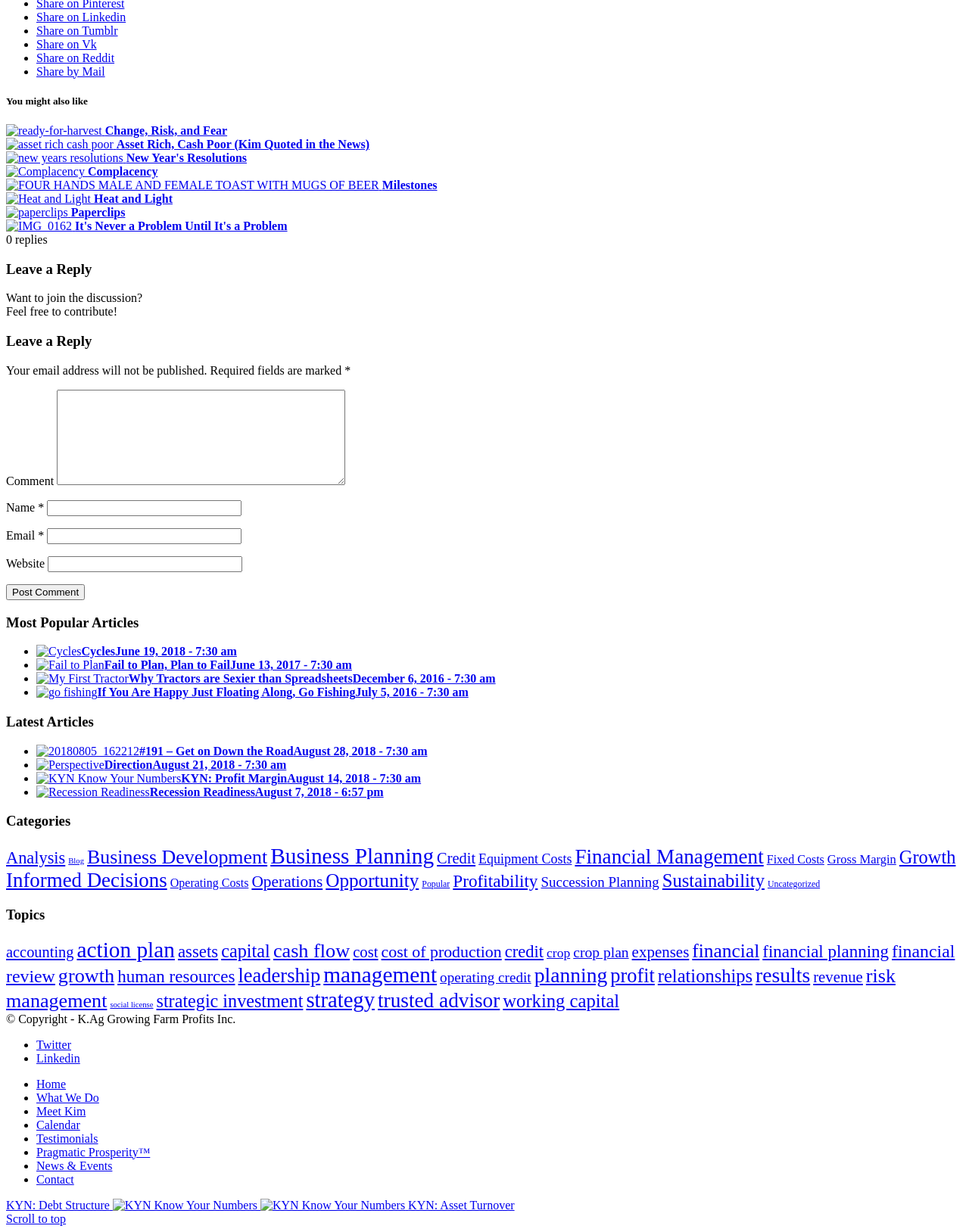Please find the bounding box coordinates of the element that must be clicked to perform the given instruction: "View the latest articles". The coordinates should be four float numbers from 0 to 1, i.e., [left, top, right, bottom].

[0.006, 0.579, 0.994, 0.593]